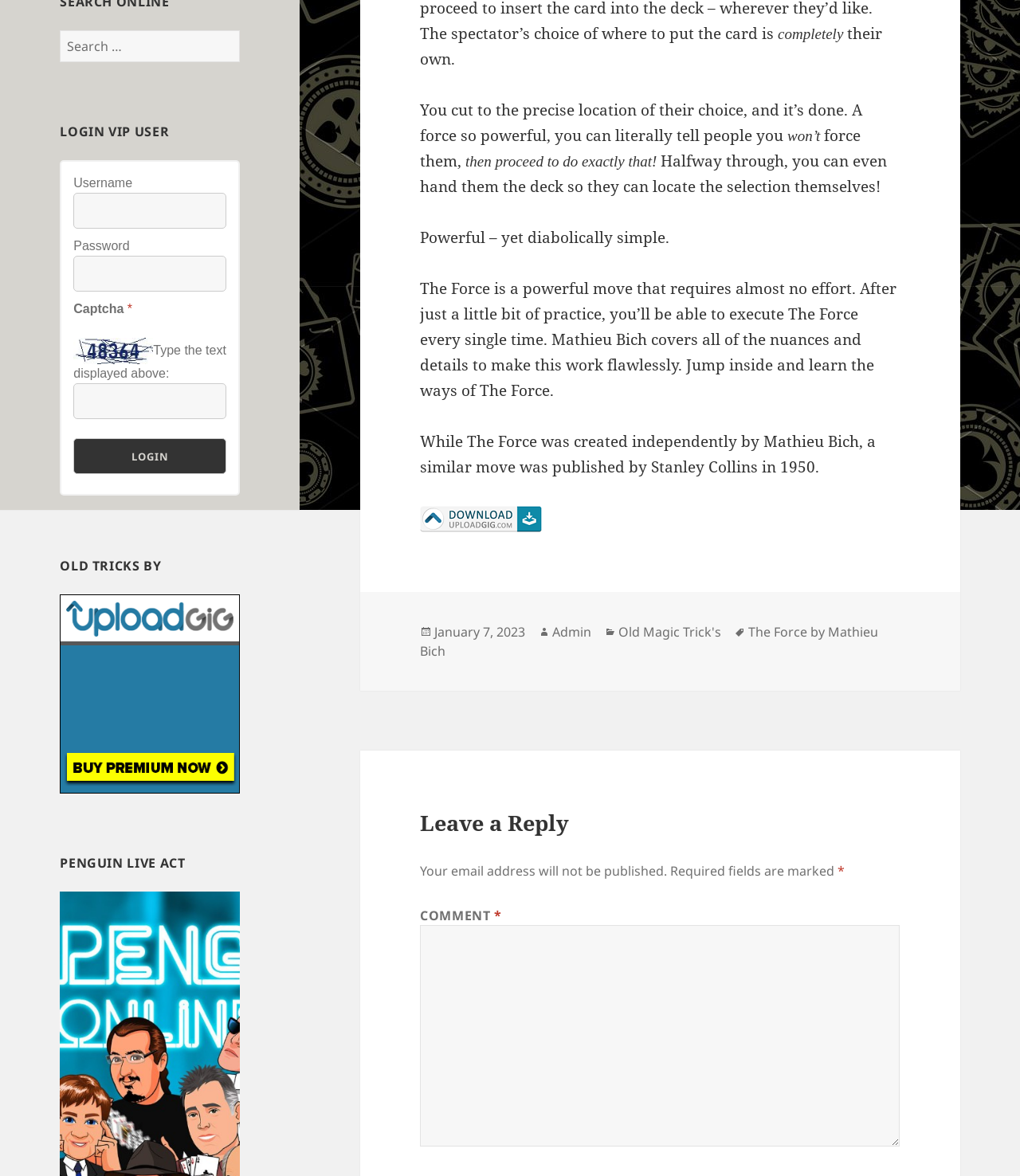Locate the bounding box of the UI element with the following description: "The Force by Mathieu Bich".

[0.412, 0.53, 0.861, 0.562]